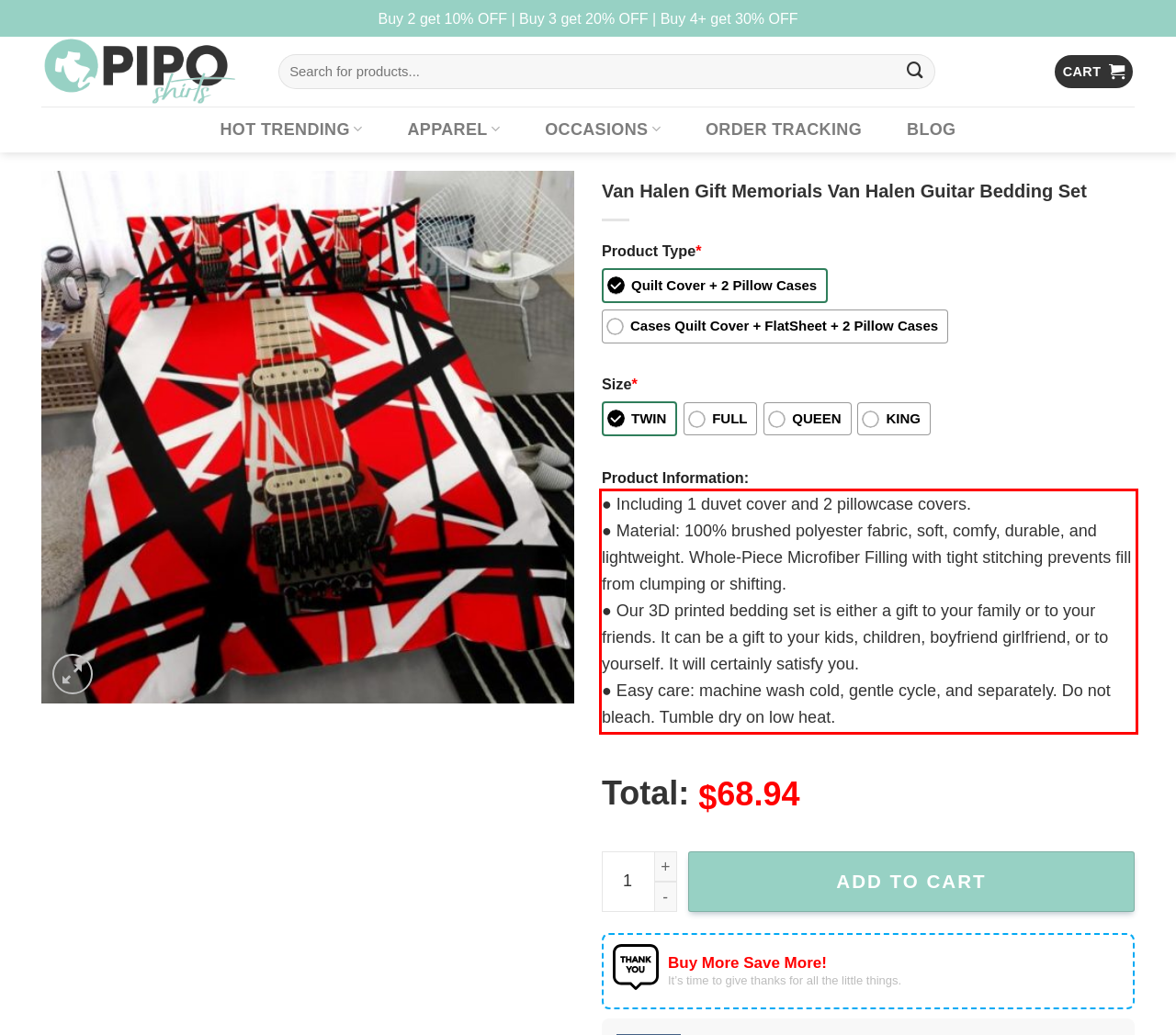Using the provided webpage screenshot, identify and read the text within the red rectangle bounding box.

● Including 1 duvet cover and 2 pillowcase covers. ● Material: 100% brushed polyester fabric, soft, comfy, durable, and lightweight. Whole-Piece Microfiber Filling with tight stitching prevents fill from clumping or shifting. ● Our 3D printed bedding set is either a gift to your family or to your friends. It can be a gift to your kids, children, boyfriend girlfriend, or to yourself. It will certainly satisfy you. ● Easy care: machine wash cold, gentle cycle, and separately. Do not bleach. Tumble dry on low heat.